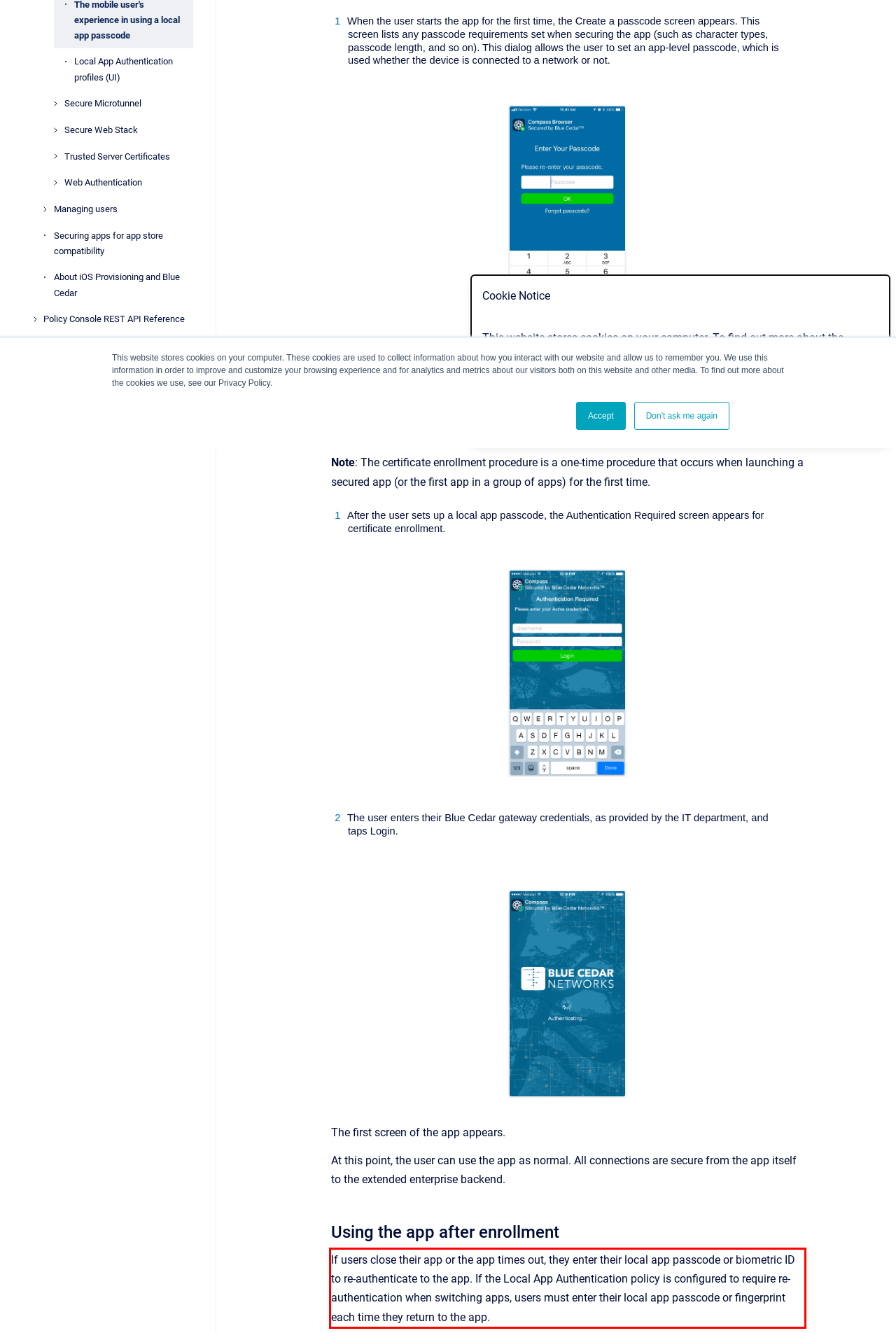You are provided with a screenshot of a webpage that includes a UI element enclosed in a red rectangle. Extract the text content inside this red rectangle.

If users close their app or the app times out, they enter their local app passcode or biometric ID to re-authenticate to the app. If the Local App Authentication policy is configured to require re-authentication when switching apps, users must enter their local app passcode or fingerprint each time they return to the app.